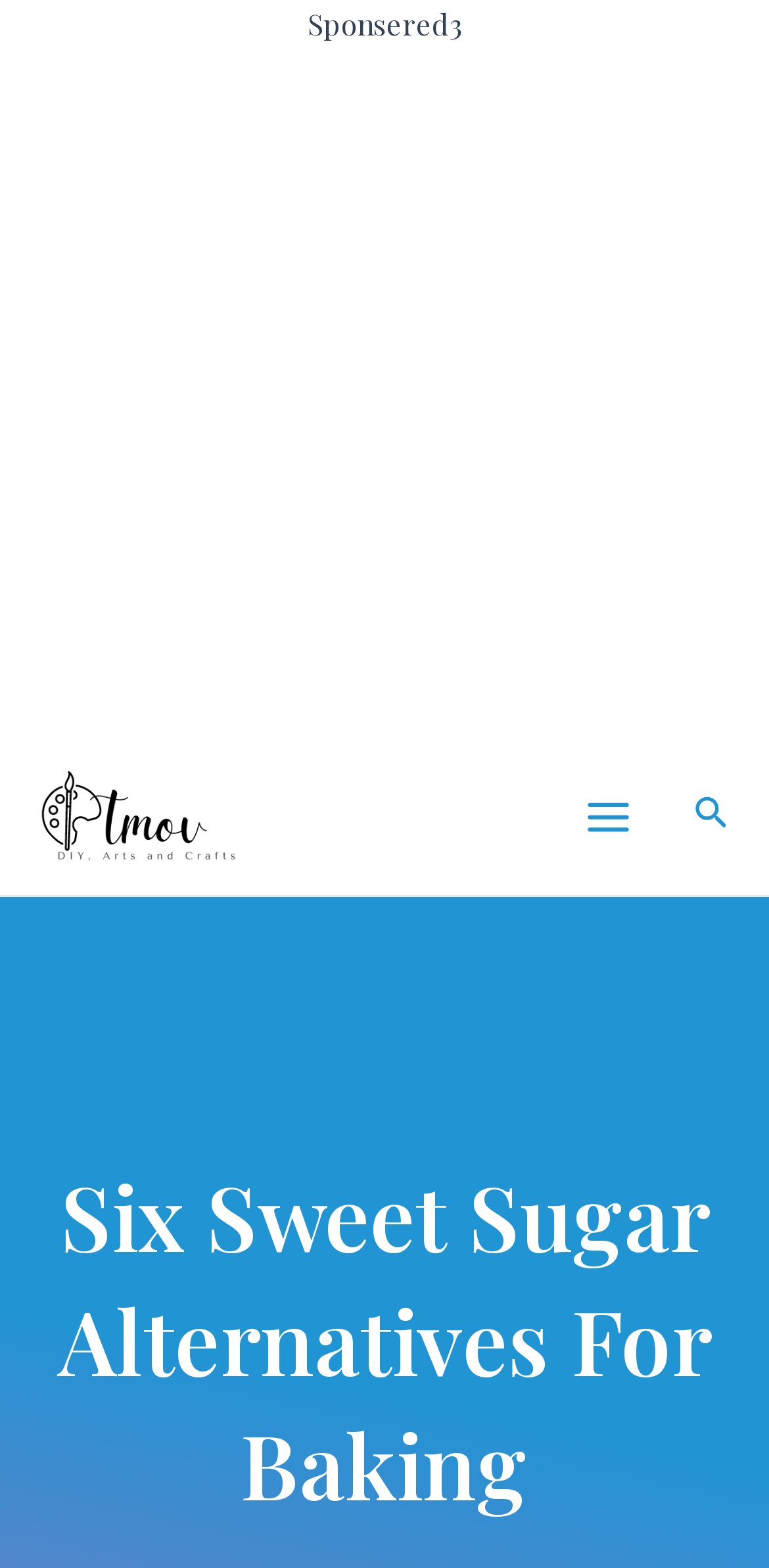Can you find and generate the webpage's heading?

Six Sweet Sugar Alternatives For Baking